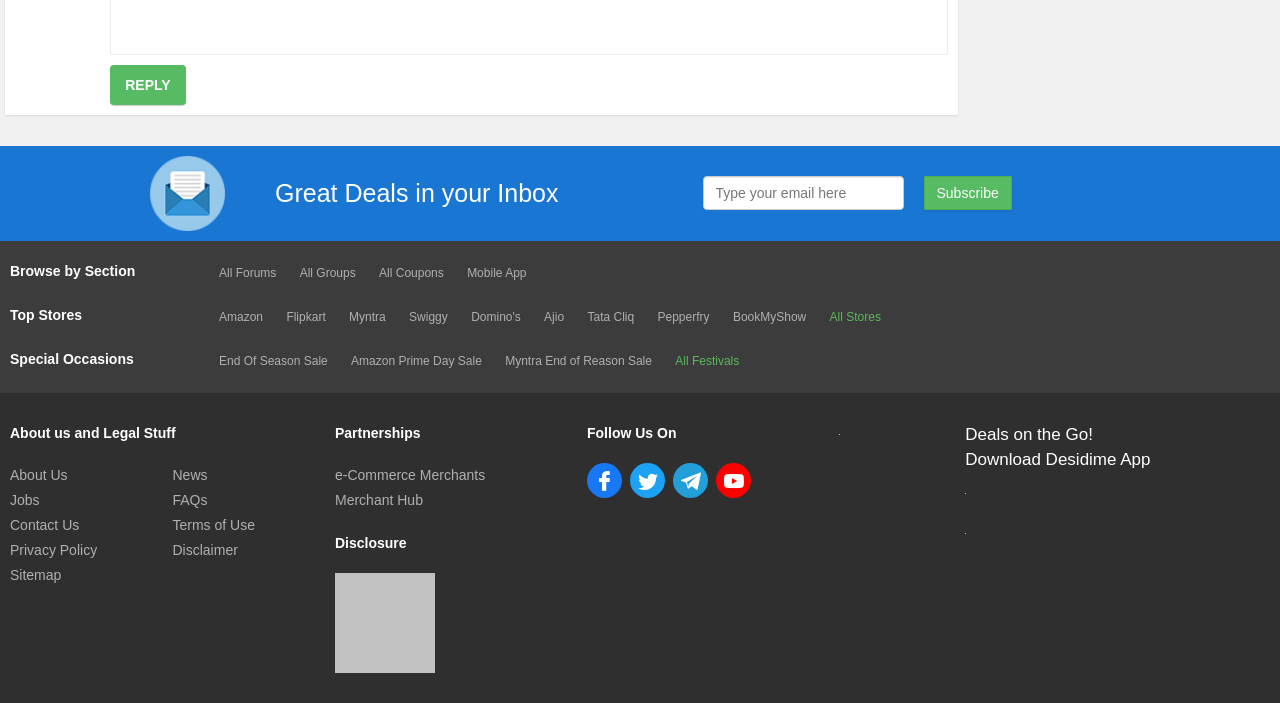Identify the bounding box coordinates of the region I need to click to complete this instruction: "Follow on Facebook".

[0.459, 0.659, 0.486, 0.709]